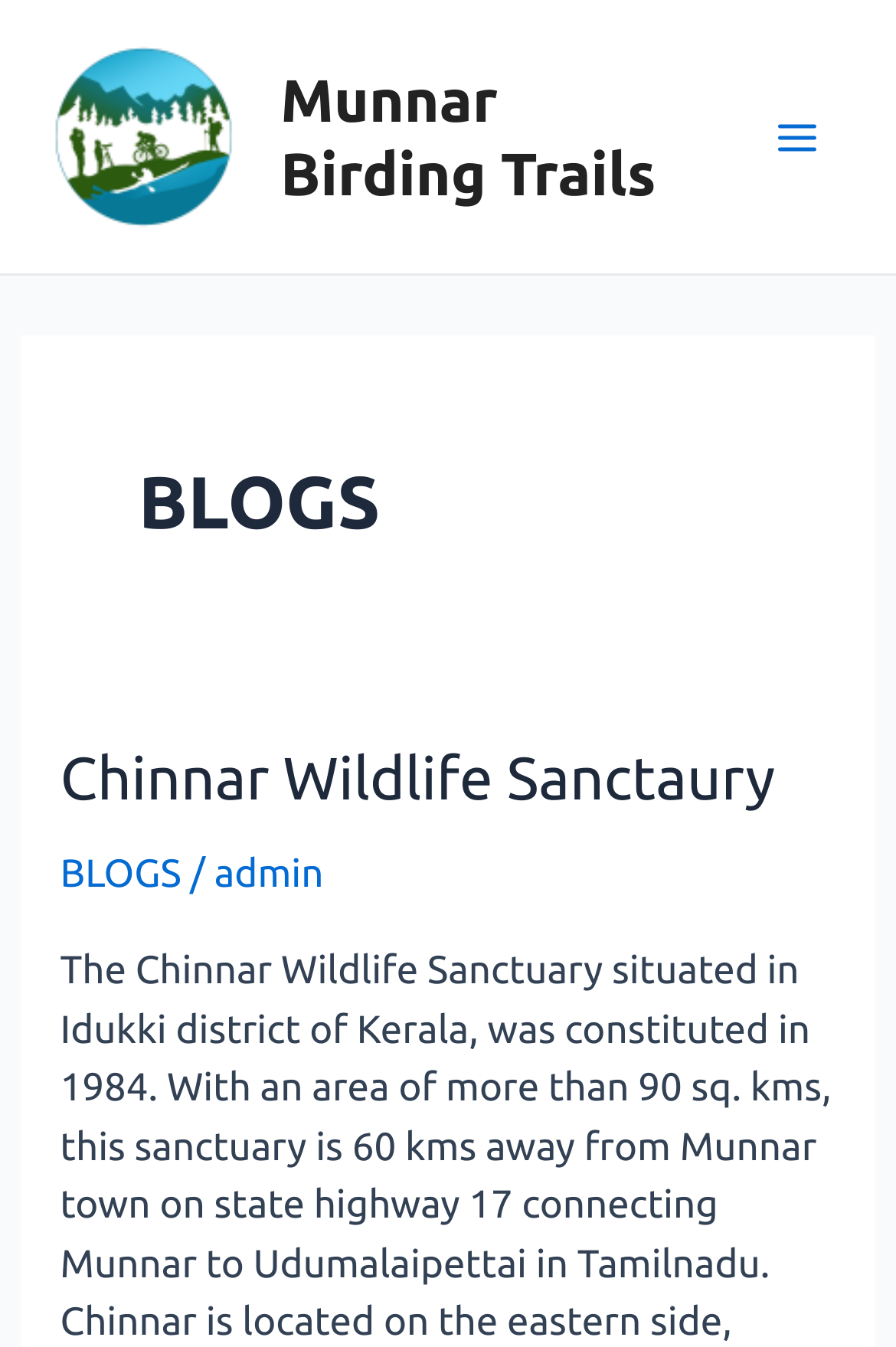Give a full account of the webpage's elements and their arrangement.

The webpage is about the archives of Munnar Birding Trails blogs. At the top left corner, there is a logo image with a corresponding link. Next to the logo, there is a link to "Munnar Birding Trails". On the top right corner, there is a main menu button with an icon, which is not expanded by default.

Below the top section, there is a large heading "BLOGS" that spans across most of the page width. Underneath the "BLOGS" heading, there are two sections. The first section has a heading "Chinnar Wildlife Sanctaury" with a corresponding link. The second section has a header with a link to "BLOGS", a slash symbol, and a link to "admin".